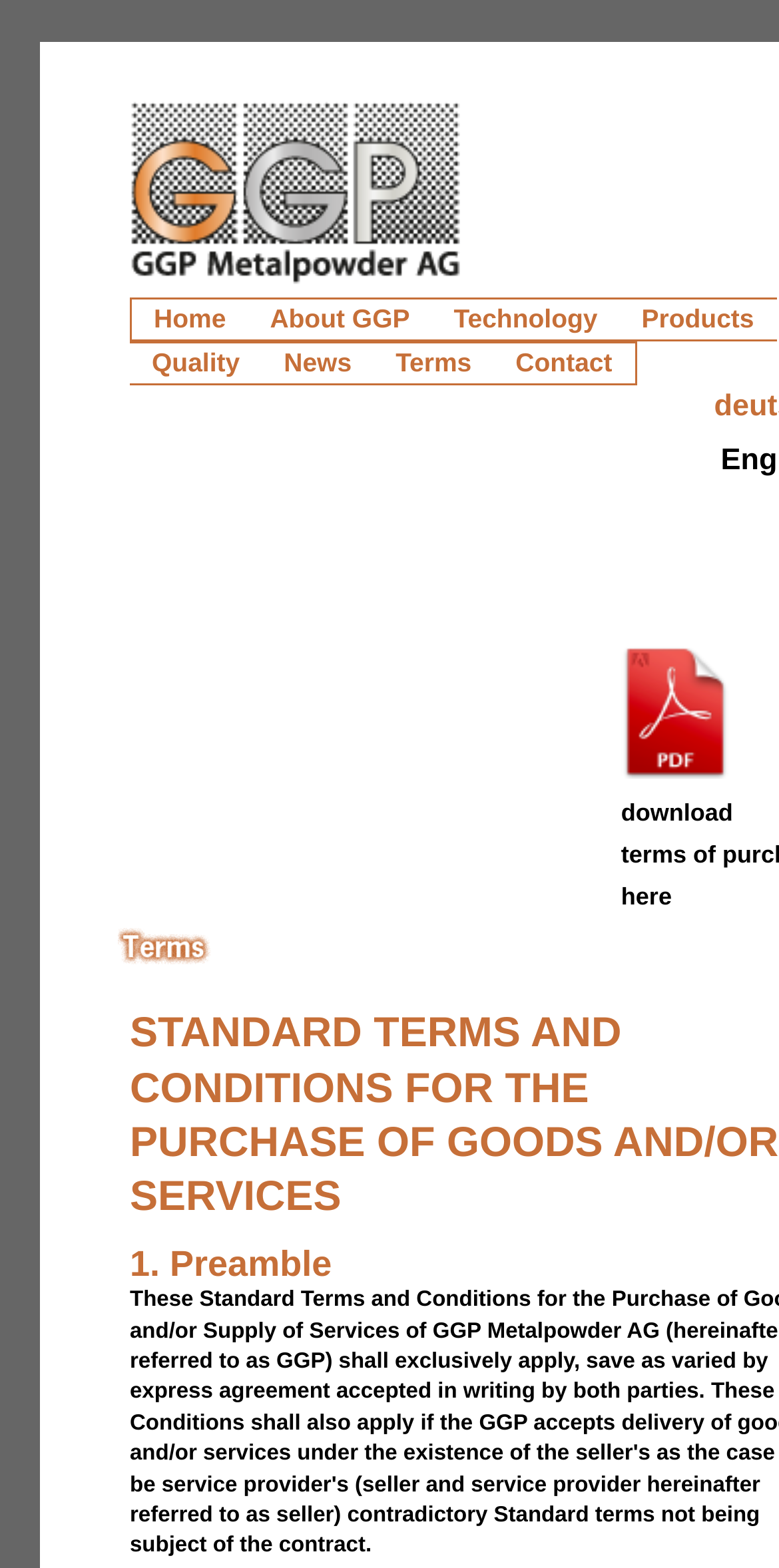Refer to the image and provide a thorough answer to this question:
How many main navigation links are there?

I counted the main navigation links on the top of the webpage and found 7 links: 'Home', 'About GGP', 'Technology', 'Products', 'Quality', 'News', and 'Terms'.